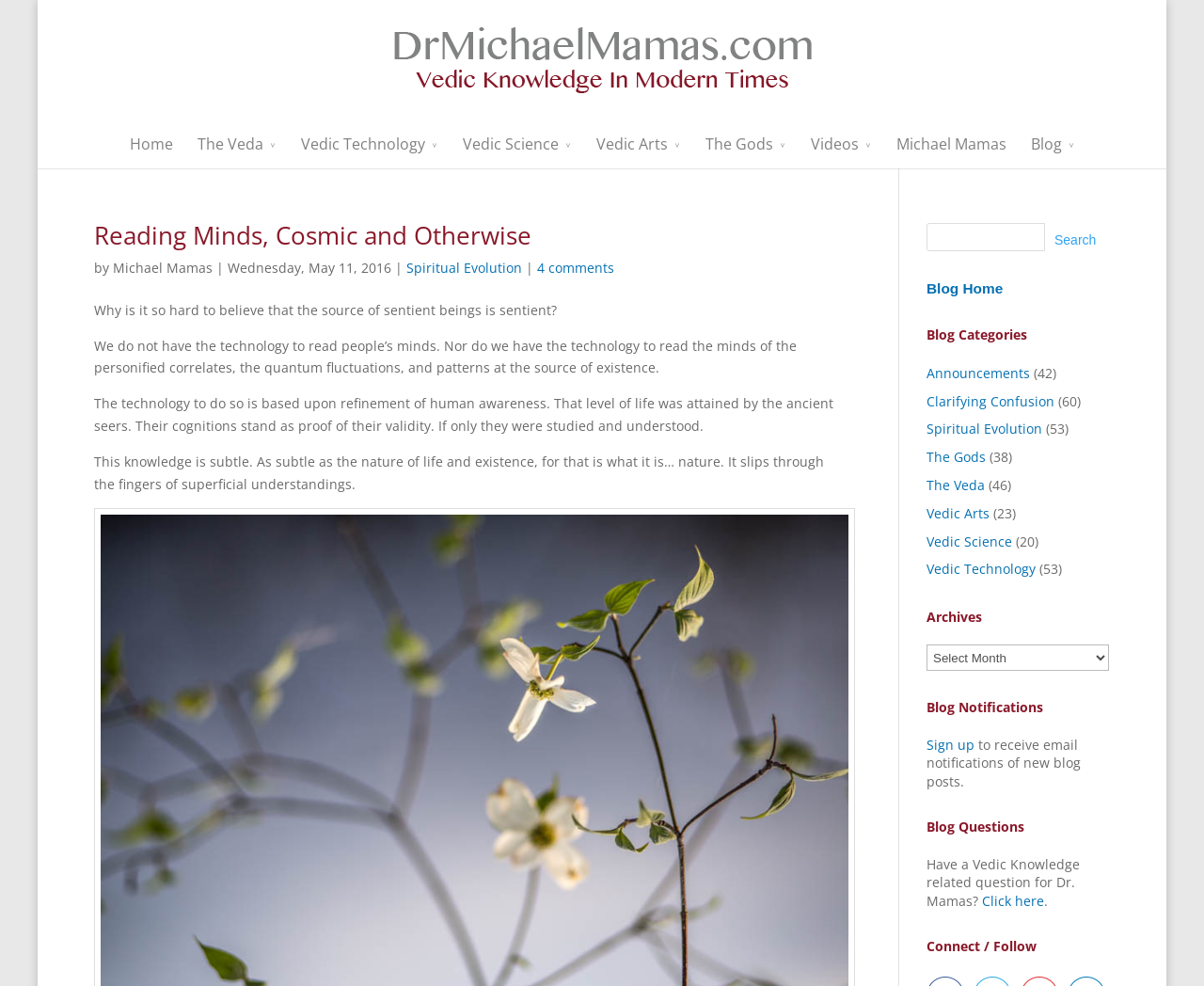Please find the bounding box coordinates of the element that needs to be clicked to perform the following instruction: "Search for a topic". The bounding box coordinates should be four float numbers between 0 and 1, represented as [left, top, right, bottom].

[0.77, 0.226, 0.921, 0.255]